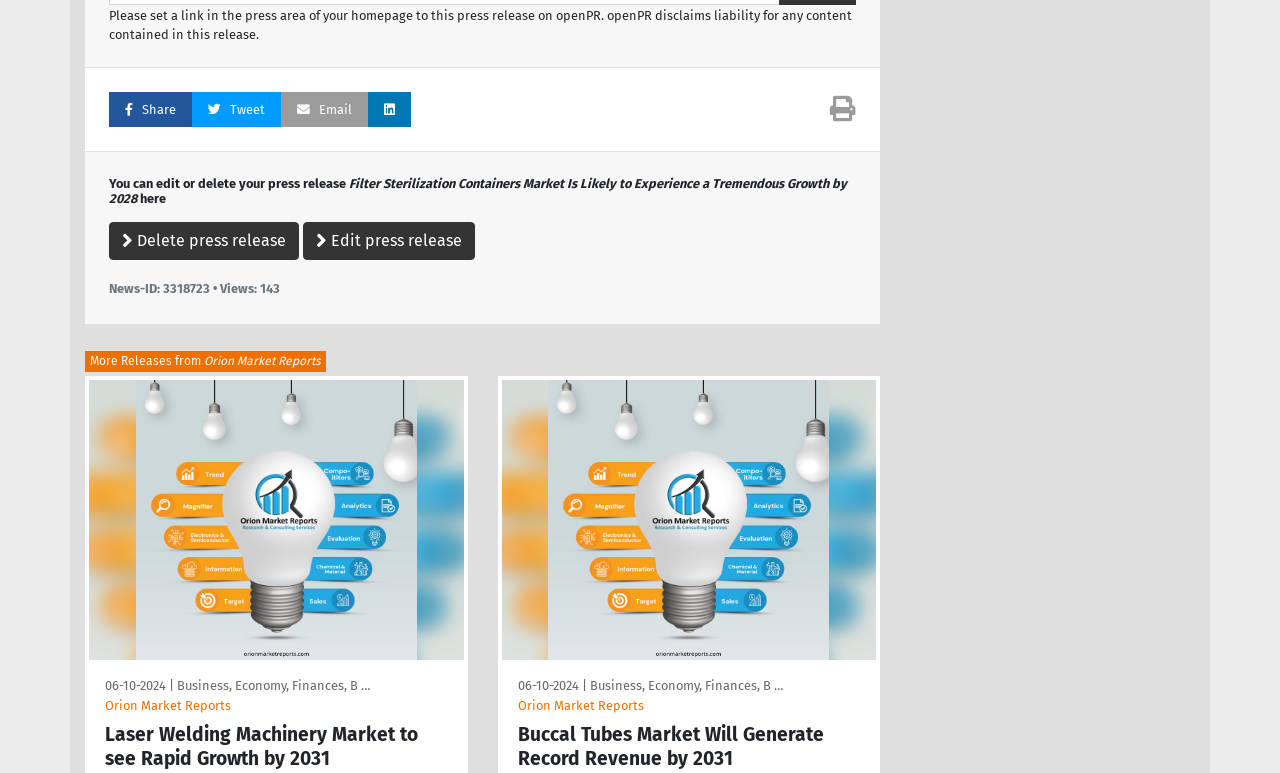Determine the bounding box coordinates for the region that must be clicked to execute the following instruction: "View Laser Welding Machinery Market report".

[0.082, 0.935, 0.35, 0.997]